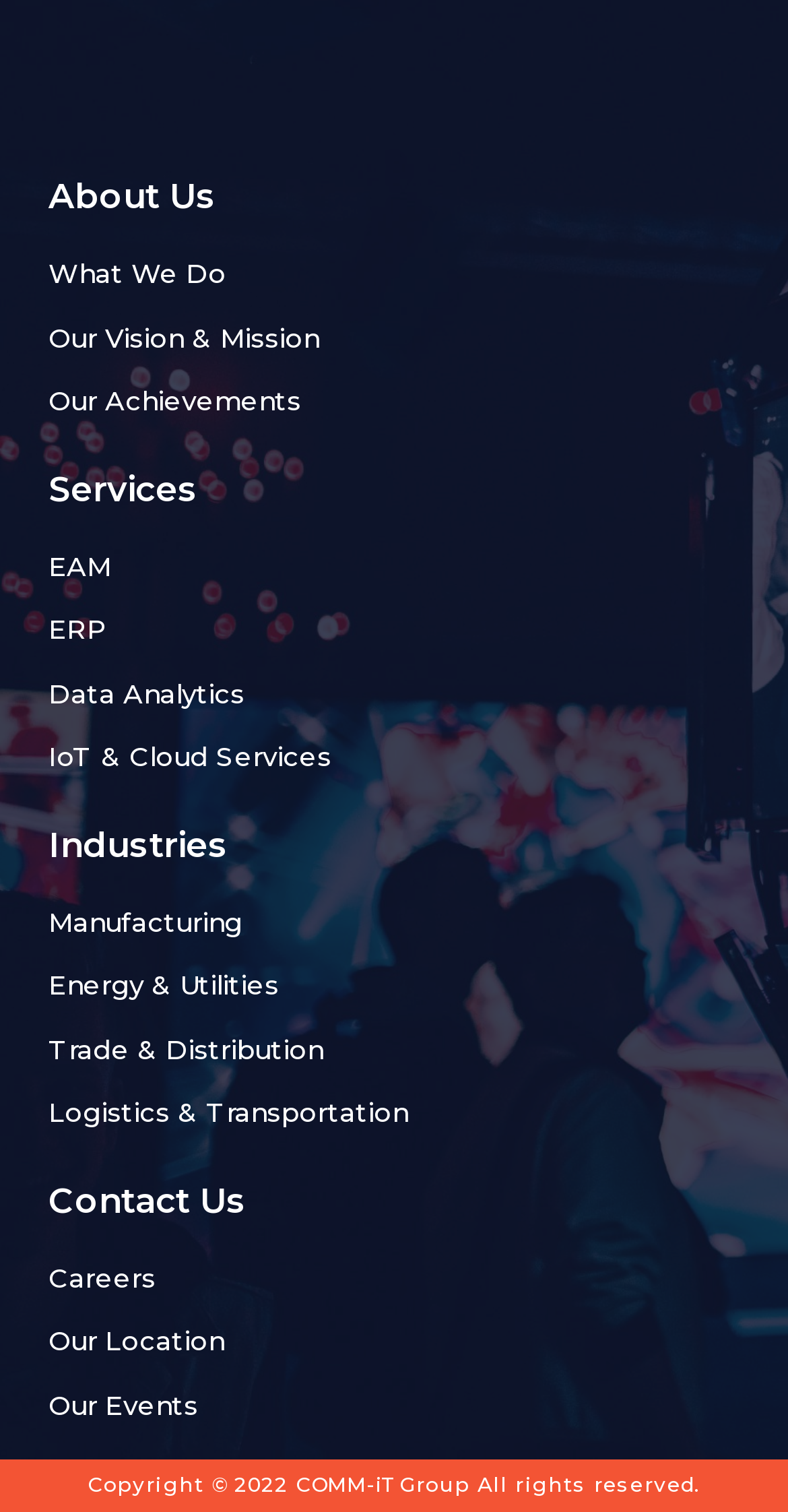Identify the bounding box coordinates of the section to be clicked to complete the task described by the following instruction: "View career opportunities". The coordinates should be four float numbers between 0 and 1, formatted as [left, top, right, bottom].

[0.062, 0.832, 1.0, 0.858]